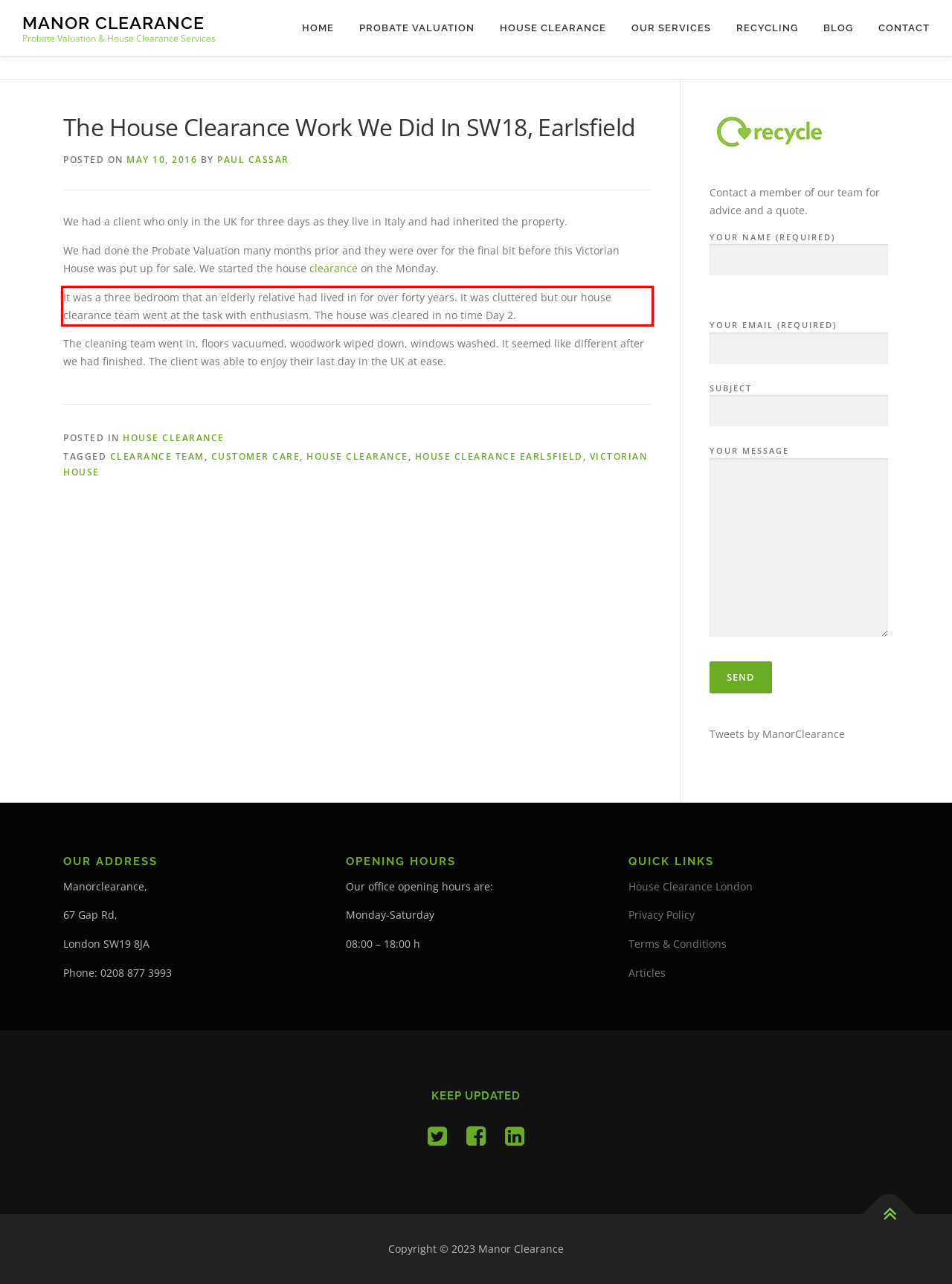Using the provided webpage screenshot, recognize the text content in the area marked by the red bounding box.

It was a three bedroom that an elderly relative had lived in for over forty years. It was cluttered but our house clearance team went at the task with enthusiasm. The house was cleared in no time Day 2.